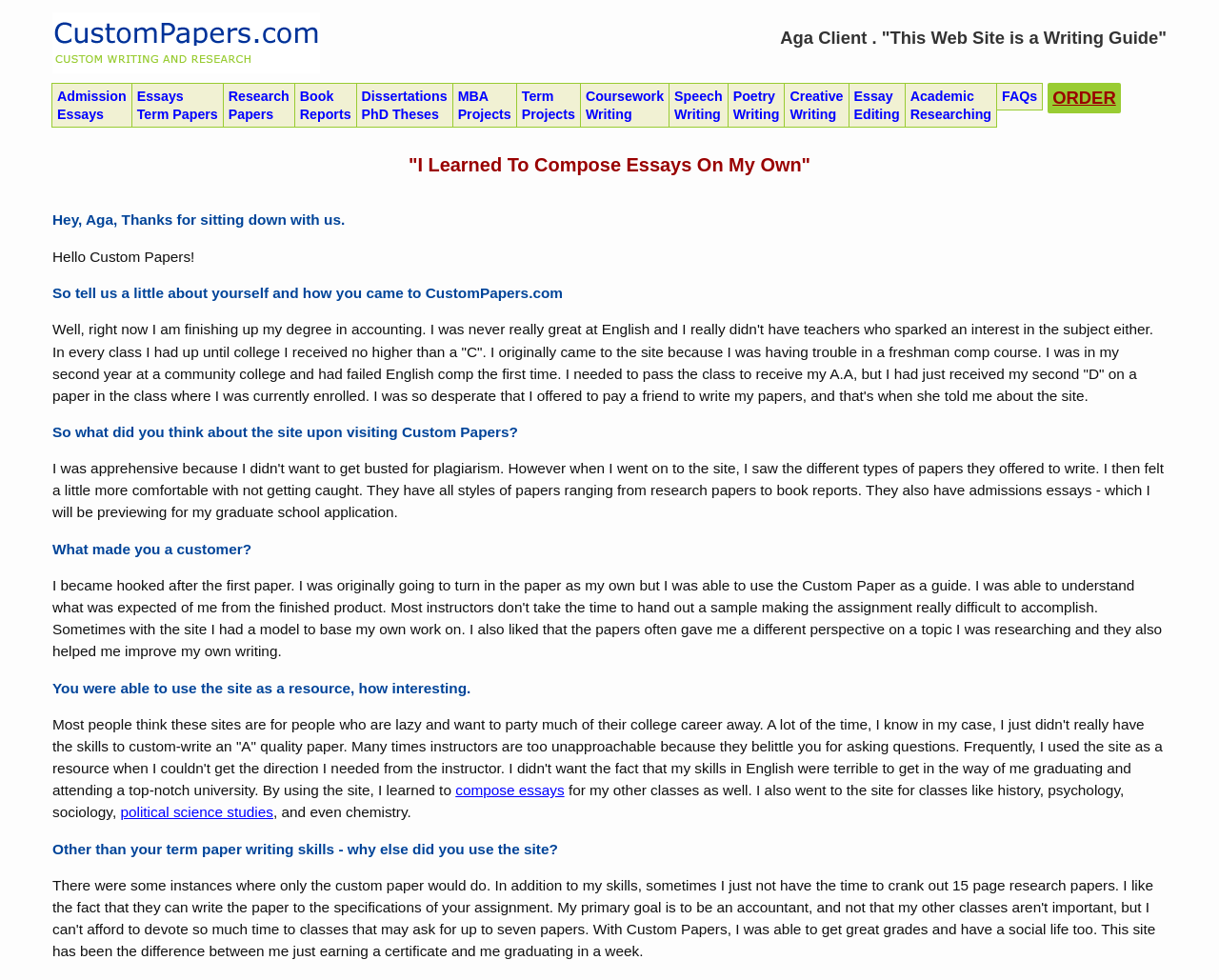Why did Aga originally come to the site?
Provide an in-depth answer to the question, covering all aspects.

Aga originally came to the site because she was having trouble in a freshman comp course, as stated in the text 'I originally came to the site because I was having trouble in a freshman comp course.'